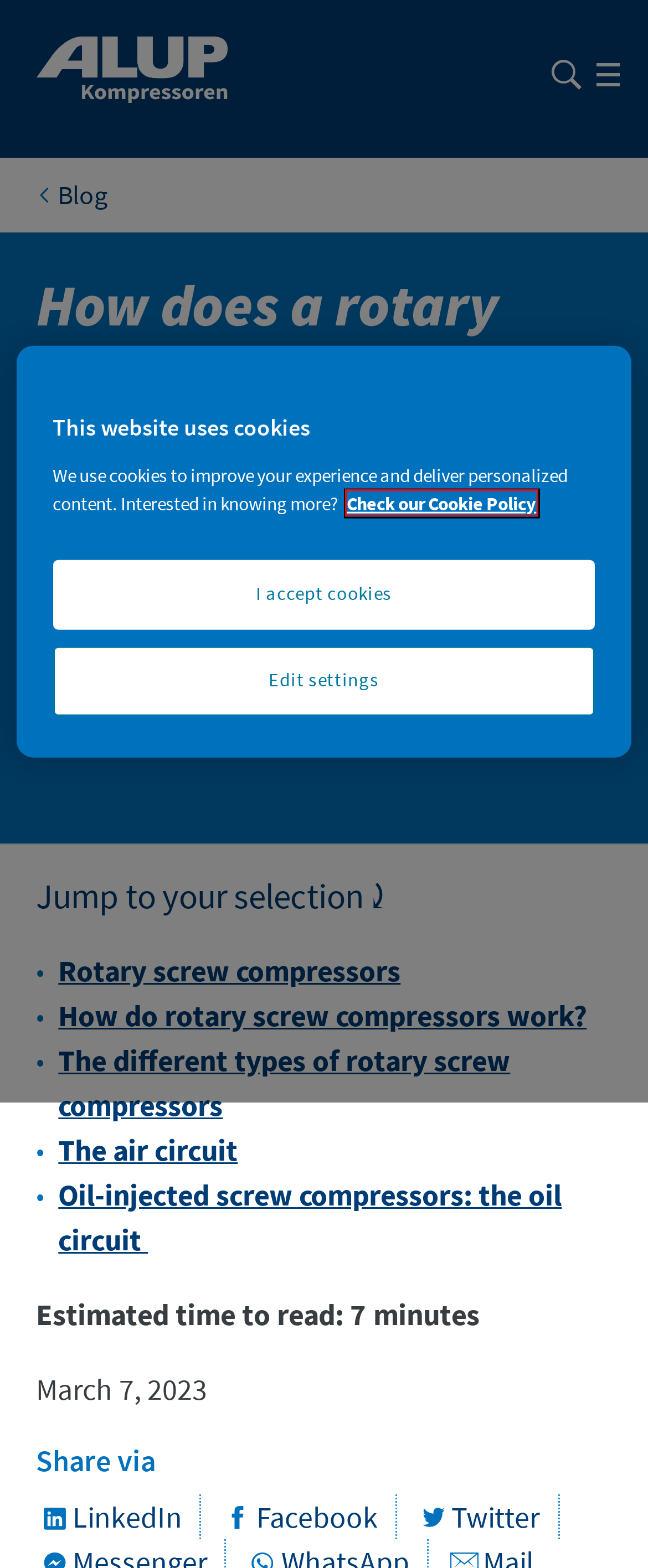Using the screenshot of a webpage with a red bounding box, pick the webpage description that most accurately represents the new webpage after the element inside the red box is clicked. Here are the candidates:
A. Kompresory ALUP  - Vzduchové kompresory | Úprava stlačeného vzduchu
B. UK Compressors Home - Air Compressors - Air treatment - ALUP United Kingdom
C. โฮมเพจคอมเพรสเซอร์ ALUP - Air Compressors - Air treatment - ALUP Global
D. ALUP Compressors Home - Air Compressors - Air treatment - ALUP Global
E. Privacy policy - Air Compressors - Air treatment - ALUP Global
F. ALUP Kompressoren - méér dan perslucht alleen - Air Compressors - Air treatment - ALUP Global
G. Alup Compressors contact us - Air Compressors - Air treatment - ALUP Global
H. ALUP Compressors Home - New Zealand

E